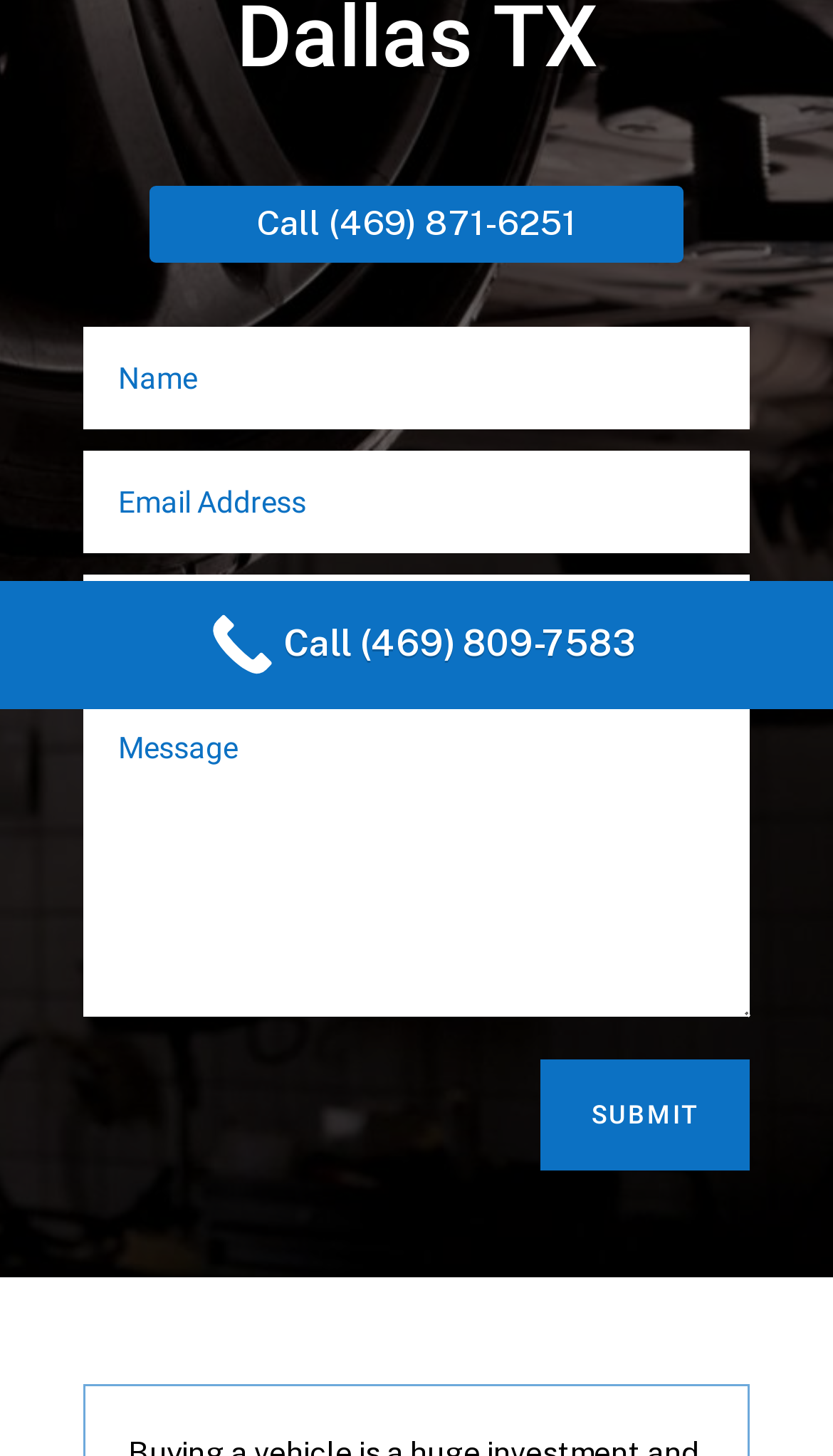Determine the bounding box coordinates for the UI element matching this description: "name="et_pb_contact_contact_0" placeholder="Phone Number"".

[0.101, 0.394, 0.9, 0.464]